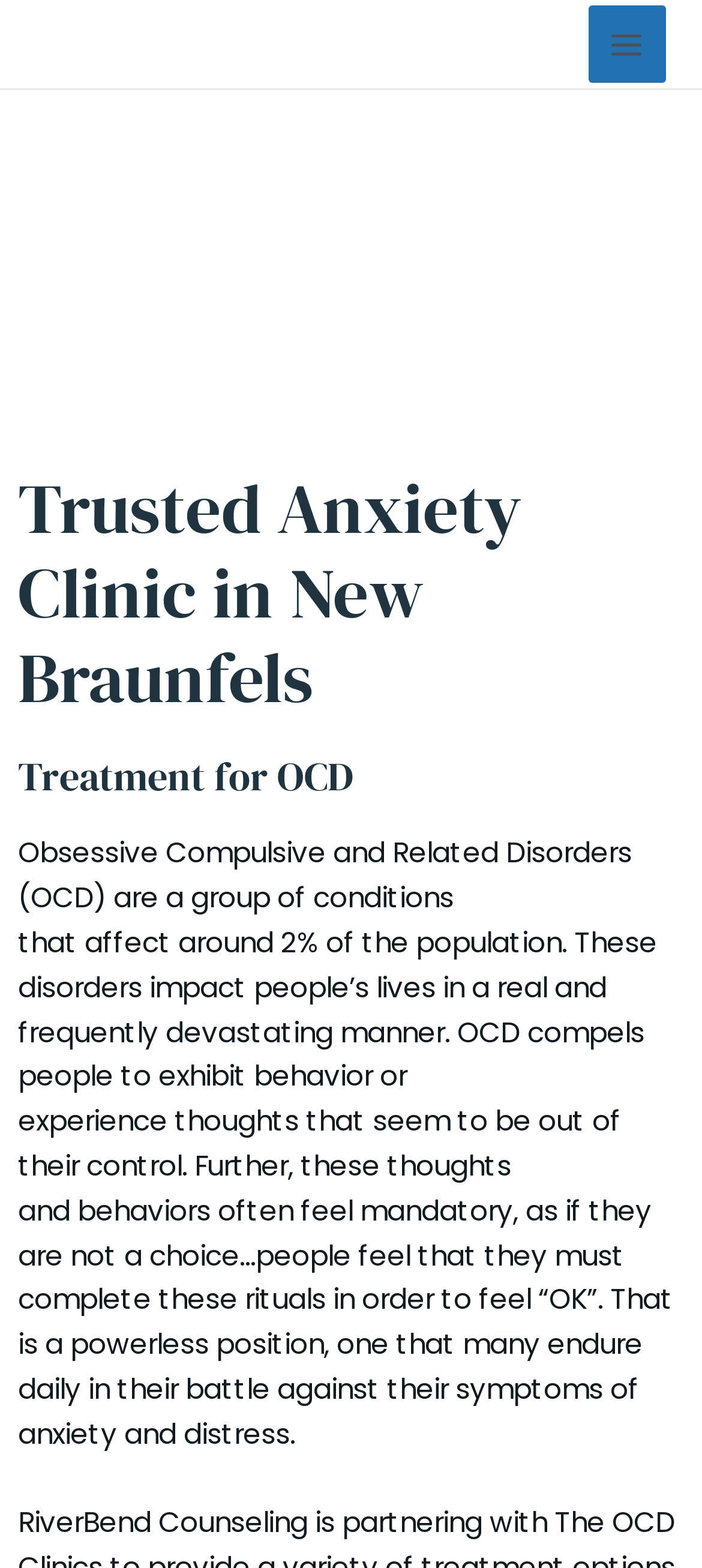Find the UI element described as: "Main Menu" and predict its bounding box coordinates. Ensure the coordinates are four float numbers between 0 and 1, [left, top, right, bottom].

[0.838, 0.003, 0.949, 0.053]